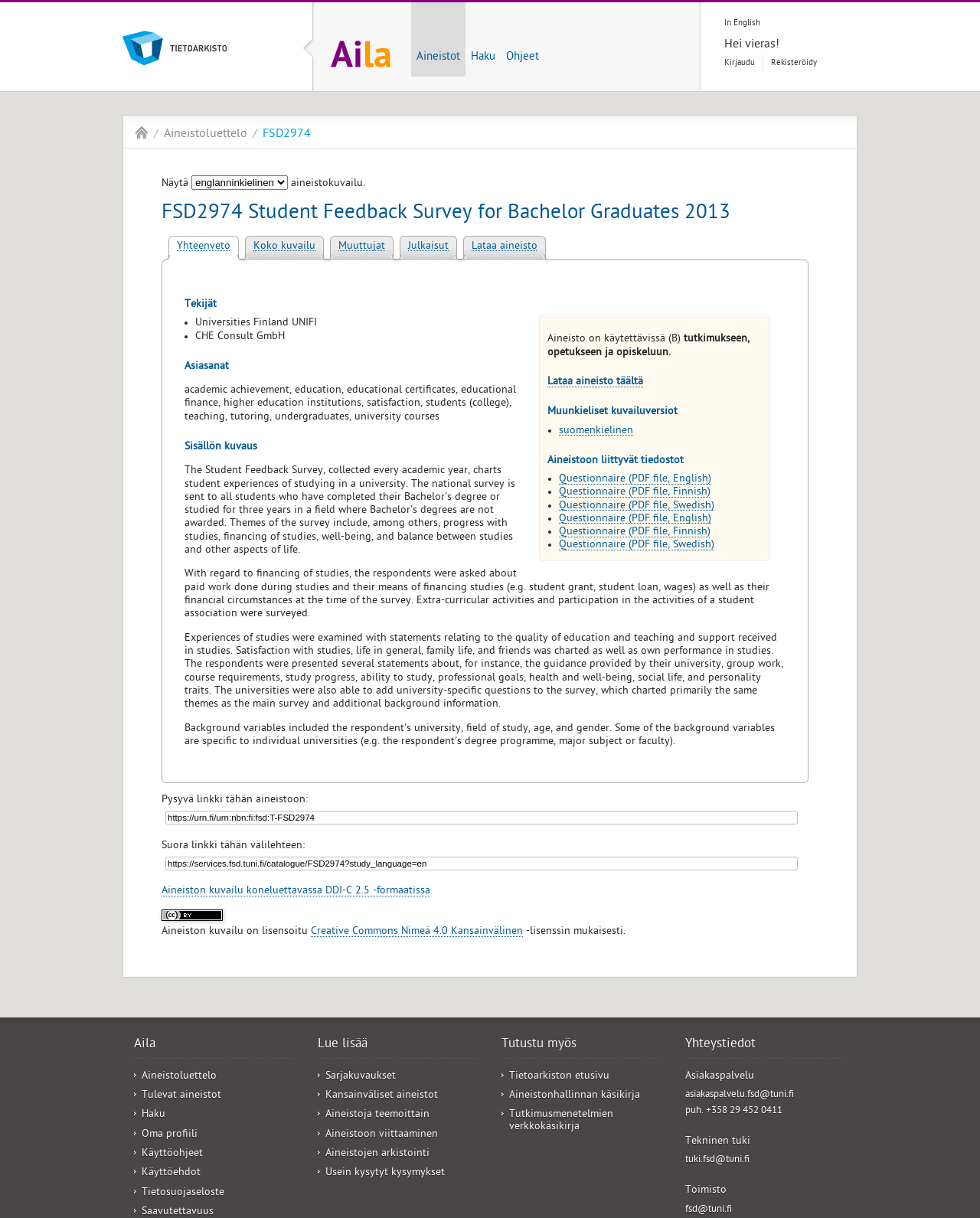Determine the bounding box coordinates of the clickable region to follow the instruction: "Download dataset".

[0.559, 0.309, 0.656, 0.32]